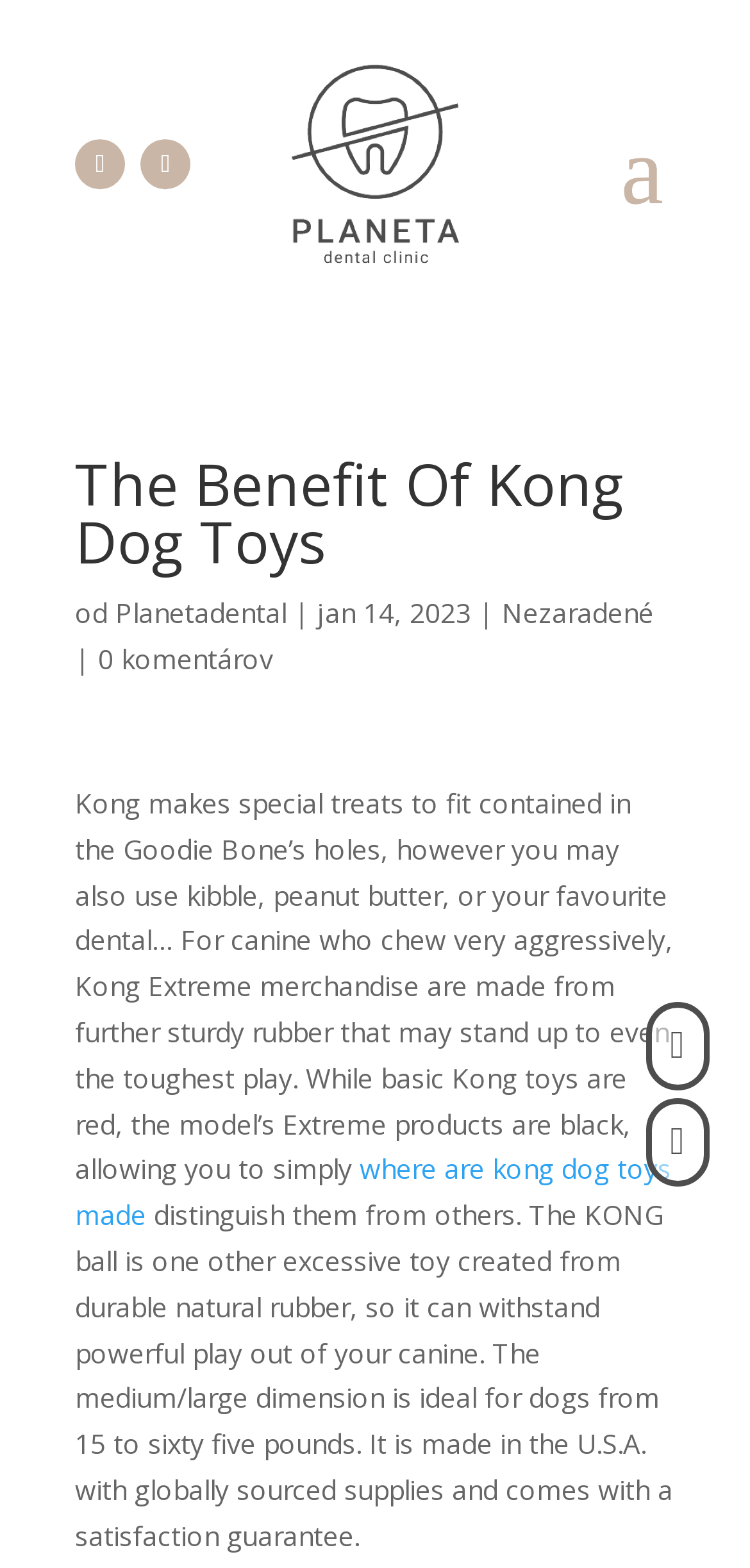What is the name of the website?
Provide a well-explained and detailed answer to the question.

I determined the name of the website by looking at the link element with the text 'Planetadental' which is located at the top of the webpage, indicating it is the website's name.